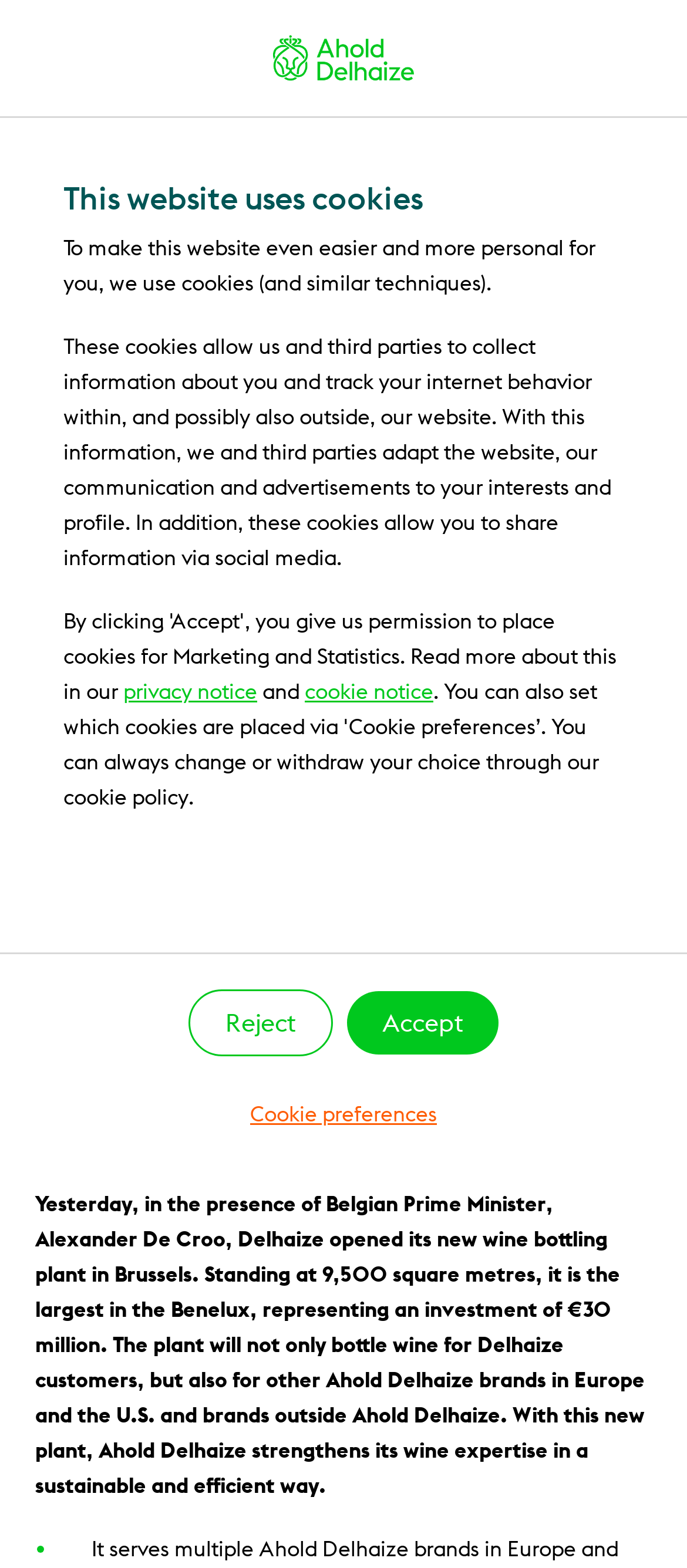Give a one-word or one-phrase response to the question:
Where is the new wine bottling plant located?

Brussels